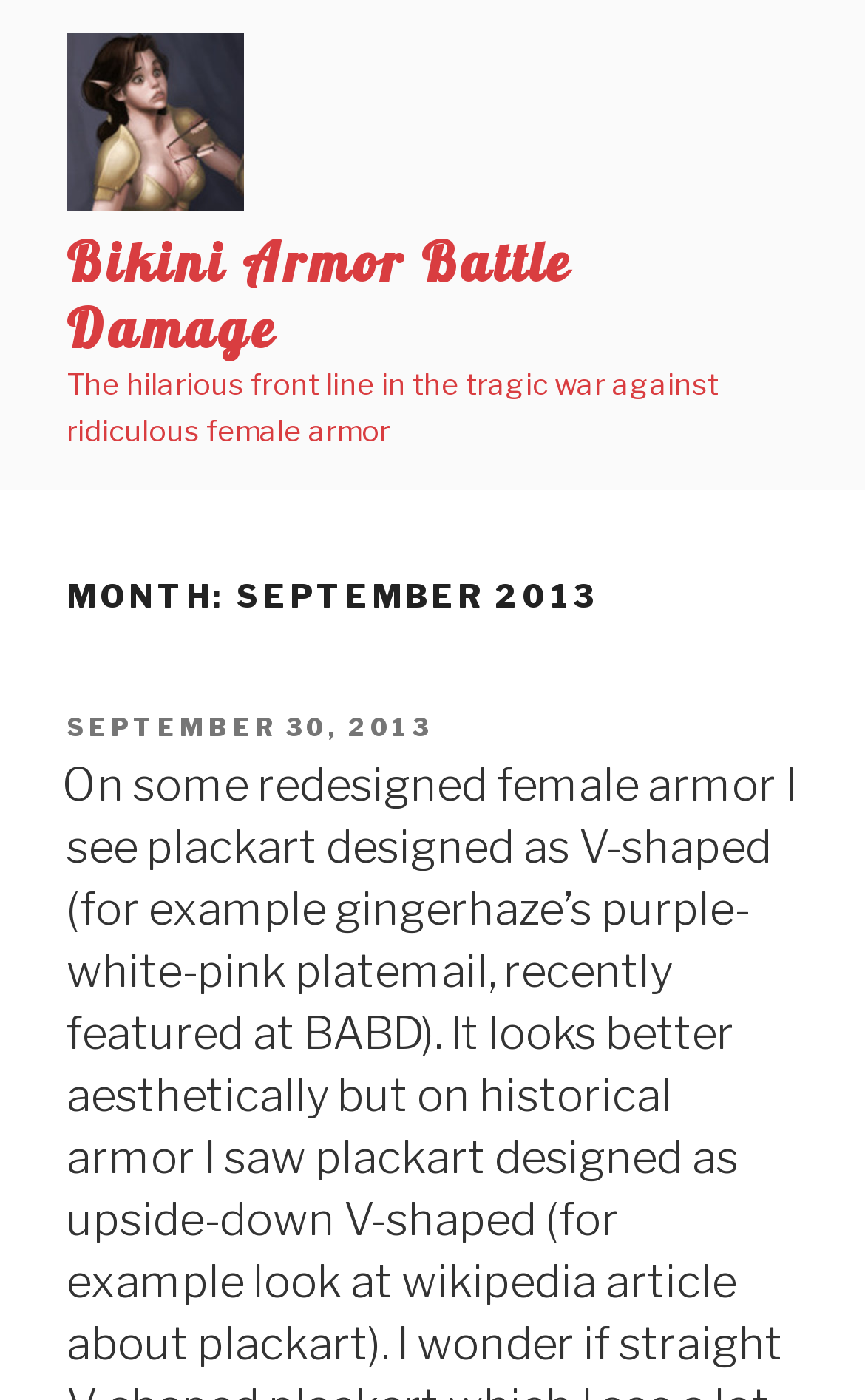What is the date of the post?
Refer to the screenshot and respond with a concise word or phrase.

September 30, 2013